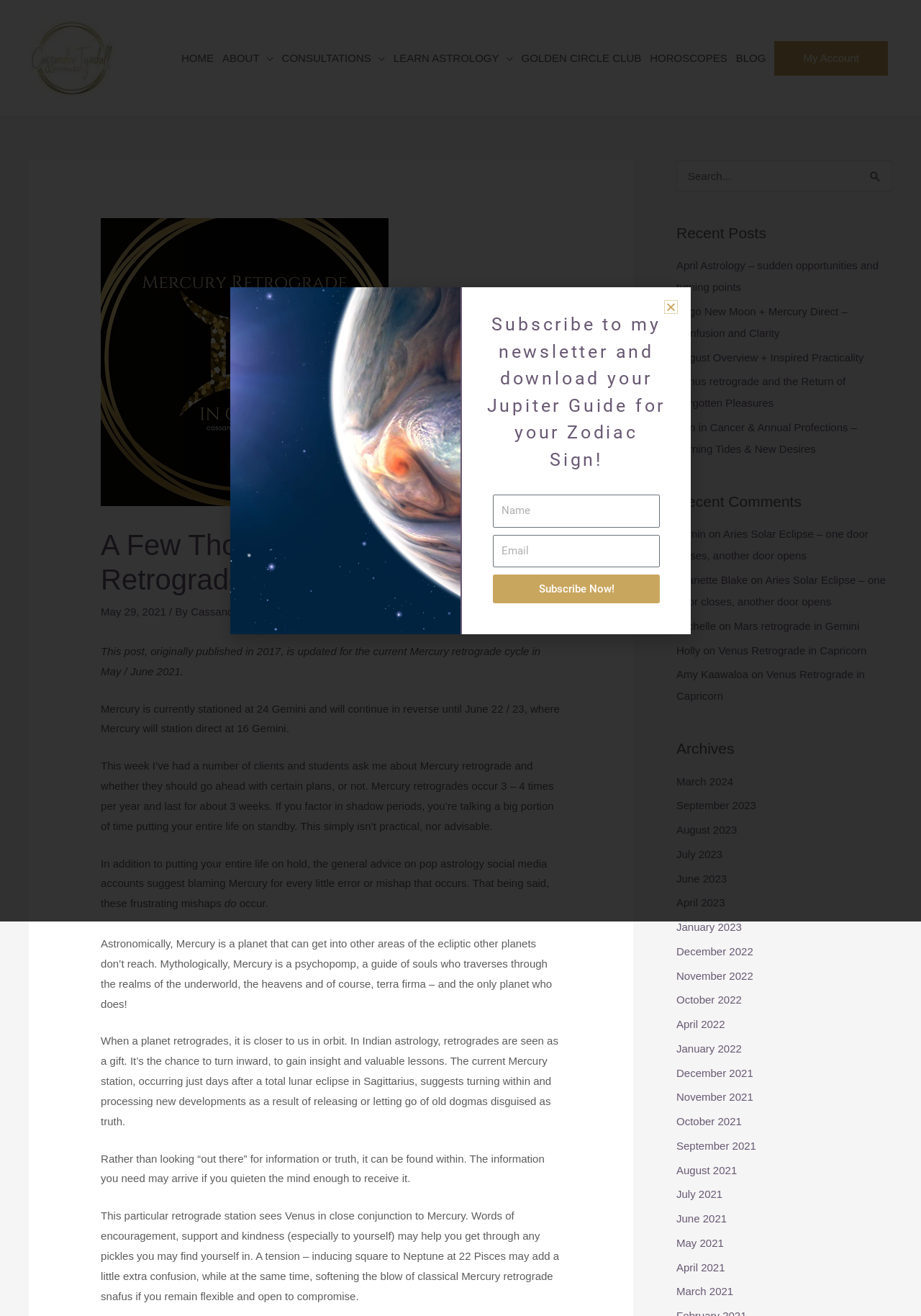Please identify the bounding box coordinates of the element that needs to be clicked to execute the following command: "Read the recent post 'A Few Thoughts on Mercury Retrograde'". Provide the bounding box using four float numbers between 0 and 1, formatted as [left, top, right, bottom].

[0.109, 0.401, 0.609, 0.454]